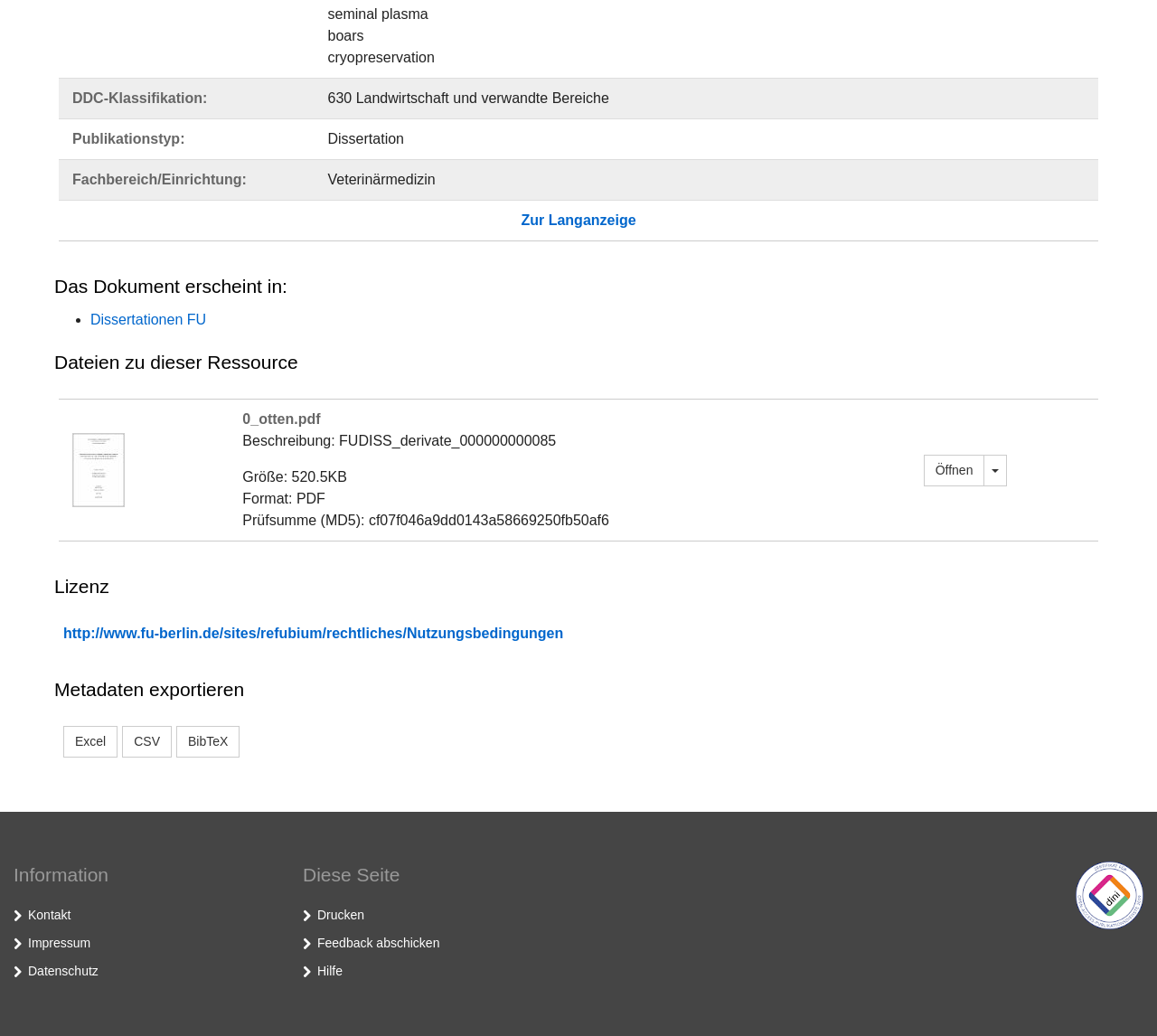Provide a short answer using a single word or phrase for the following question: 
What is the size of the PDF file?

520.5KB